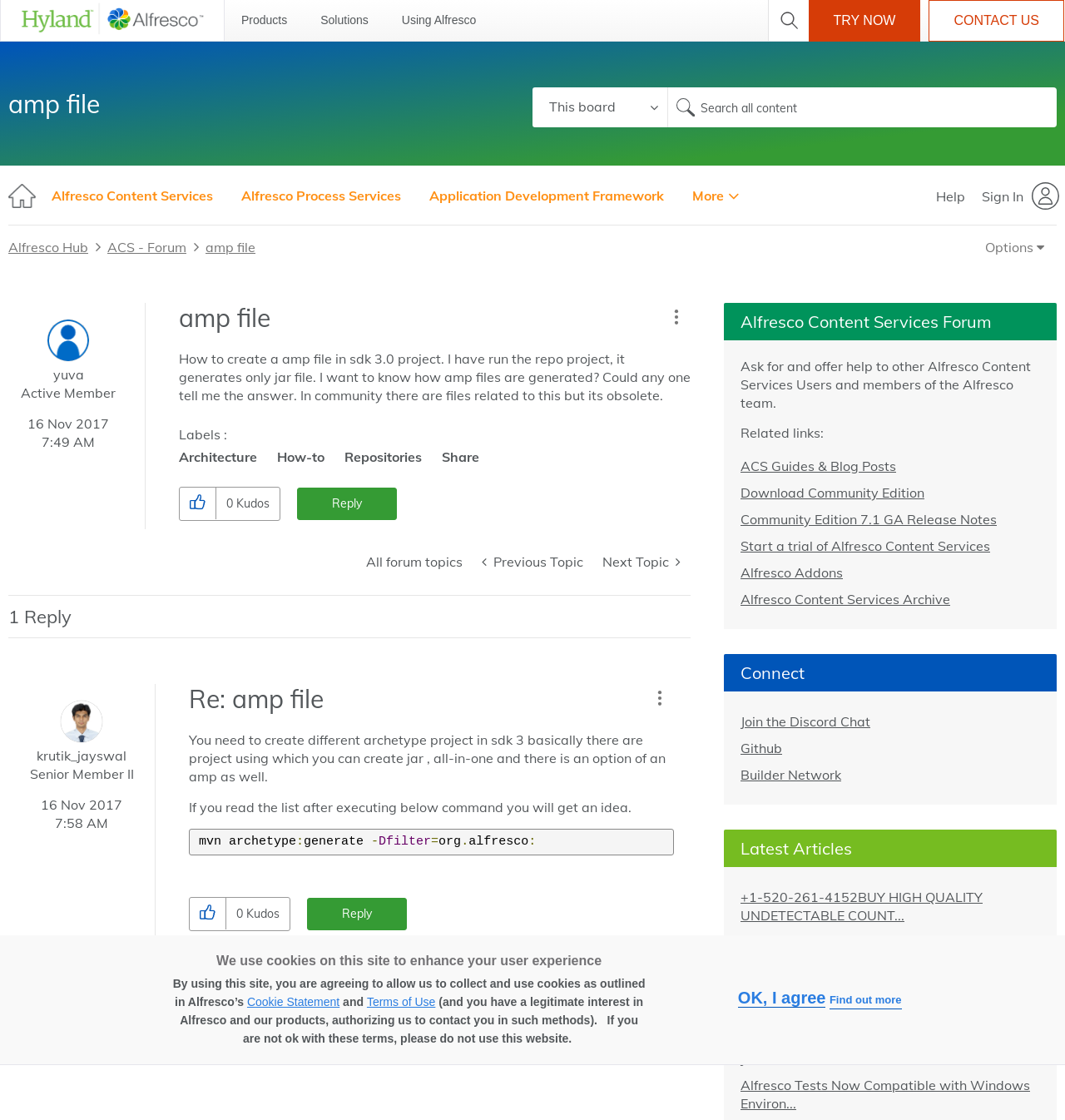What is the label of the button that says 'Show amp file post option menu'?
Look at the screenshot and respond with one word or a short phrase.

Show amp file post option menu